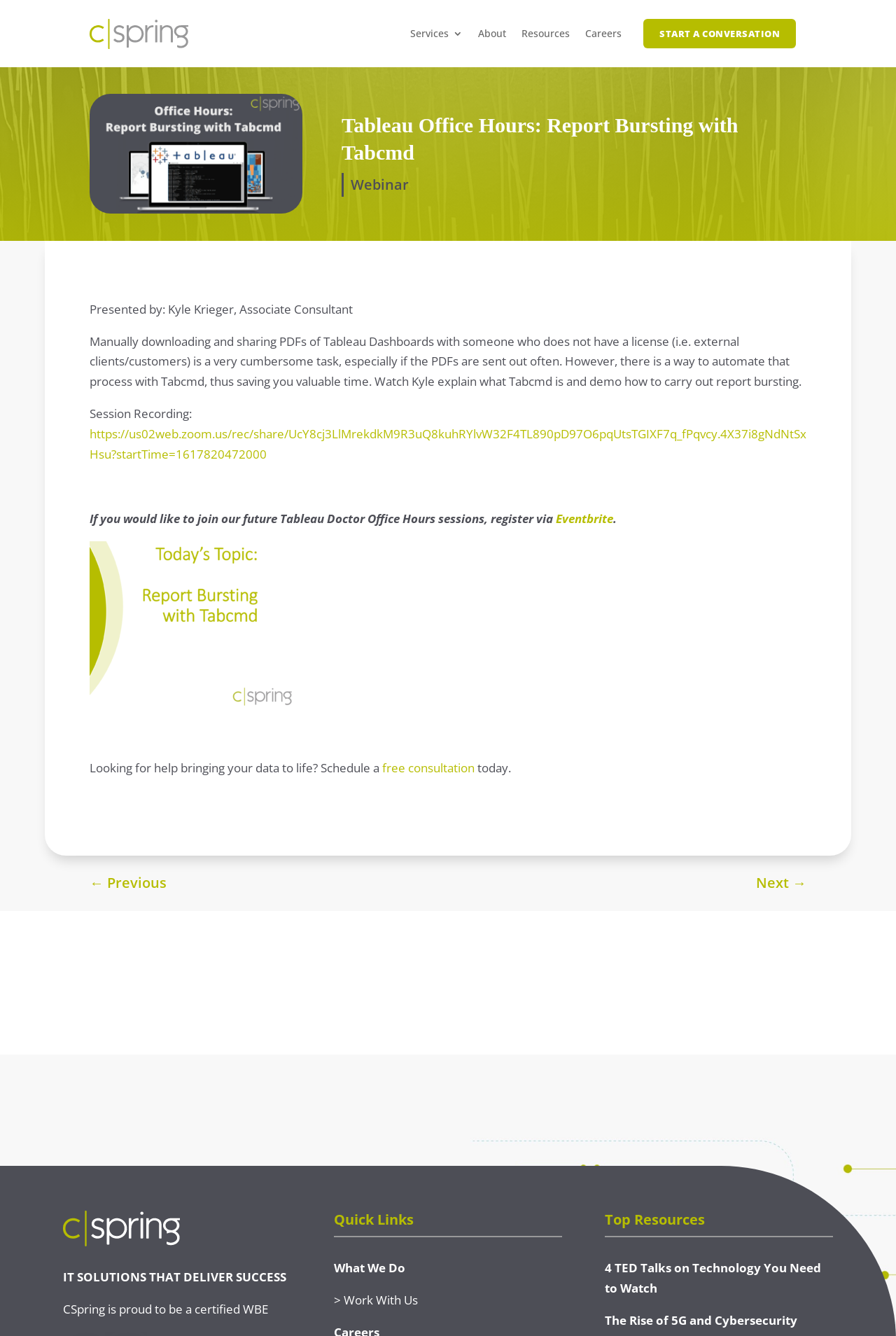Can you pinpoint the bounding box coordinates for the clickable element required for this instruction: "Go to the previous page"? The coordinates should be four float numbers between 0 and 1, i.e., [left, top, right, bottom].

[0.1, 0.654, 0.186, 0.667]